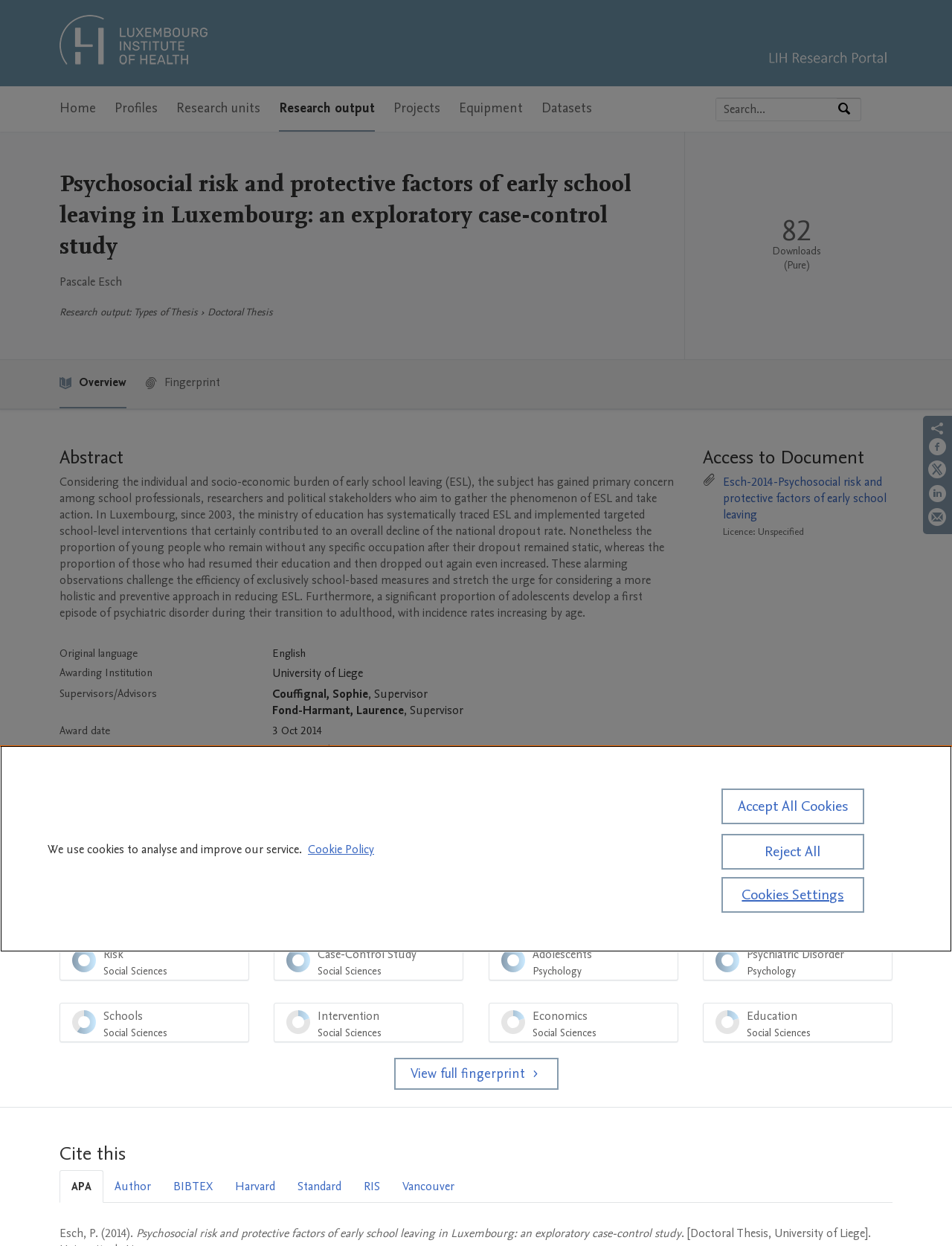Determine the bounding box of the UI element mentioned here: "aria-label="Share on Facebook"". The coordinates must be in the format [left, top, right, bottom] with values ranging from 0 to 1.

[0.975, 0.351, 0.995, 0.37]